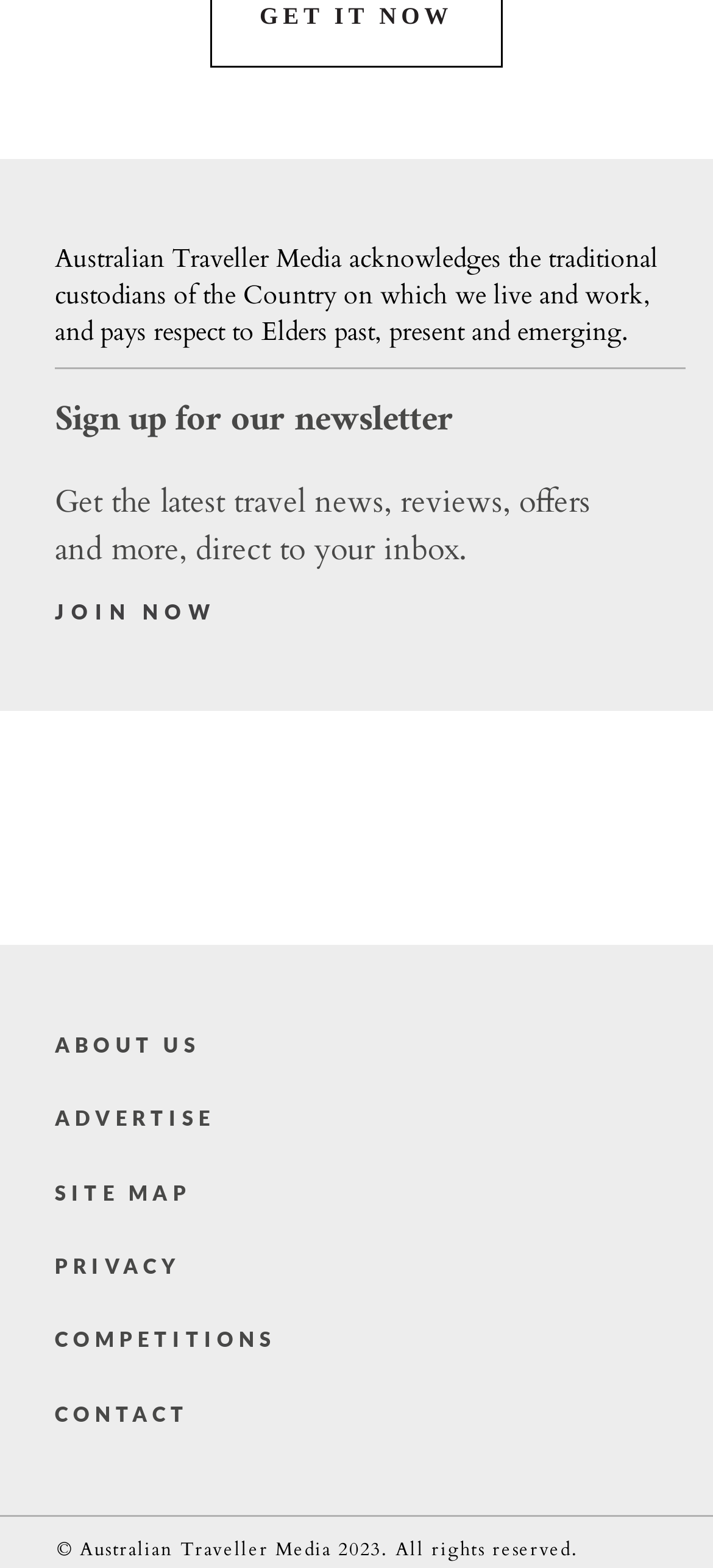How many navigation links are available?
Based on the visual content, answer with a single word or a brief phrase.

6